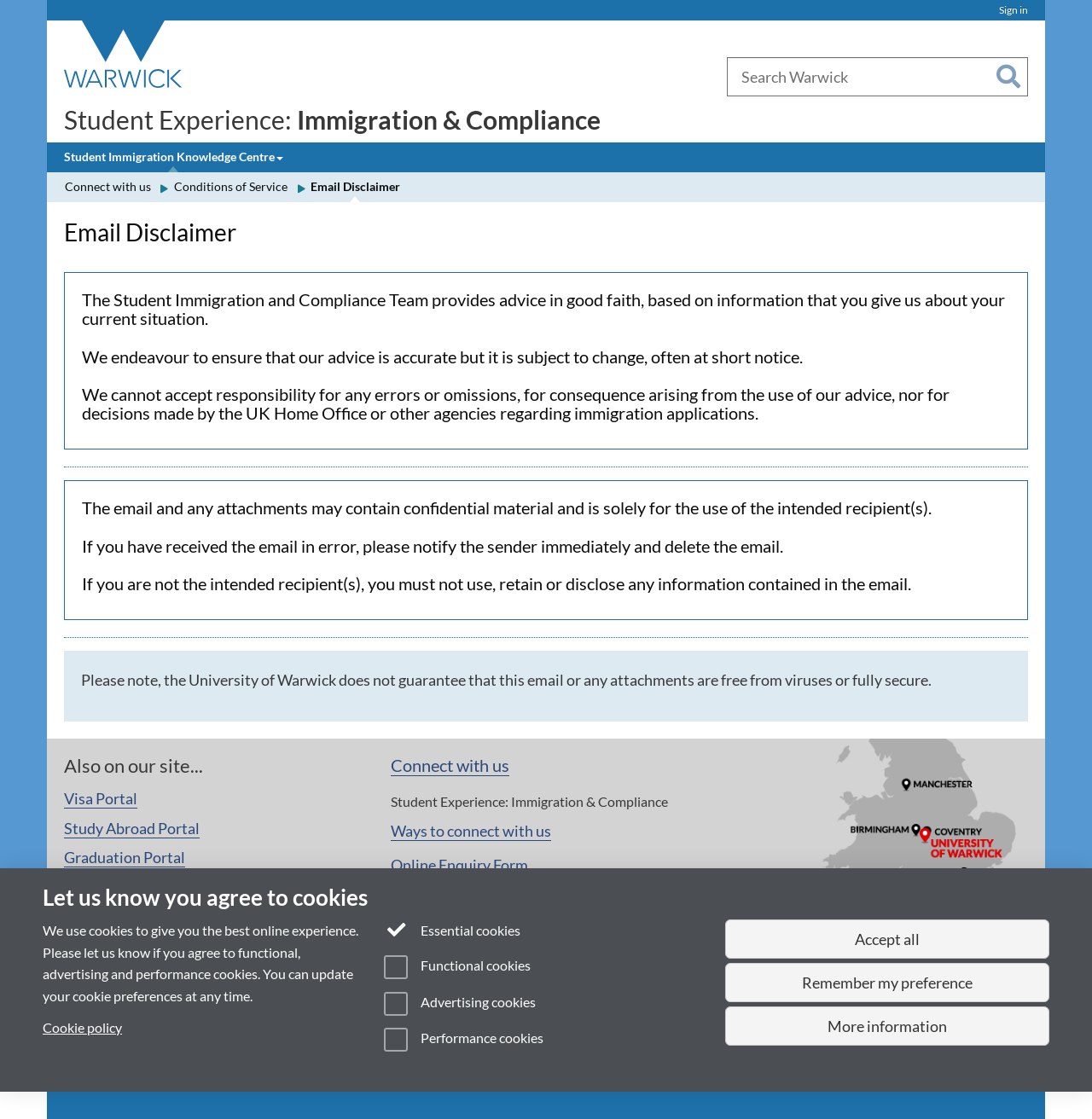What is the link at the bottom of the page for?
Please respond to the question thoroughly and include all relevant details.

The link at the bottom of the page is labeled 'visiting University of Warwick' which suggests that it is a link to information about visiting the university.